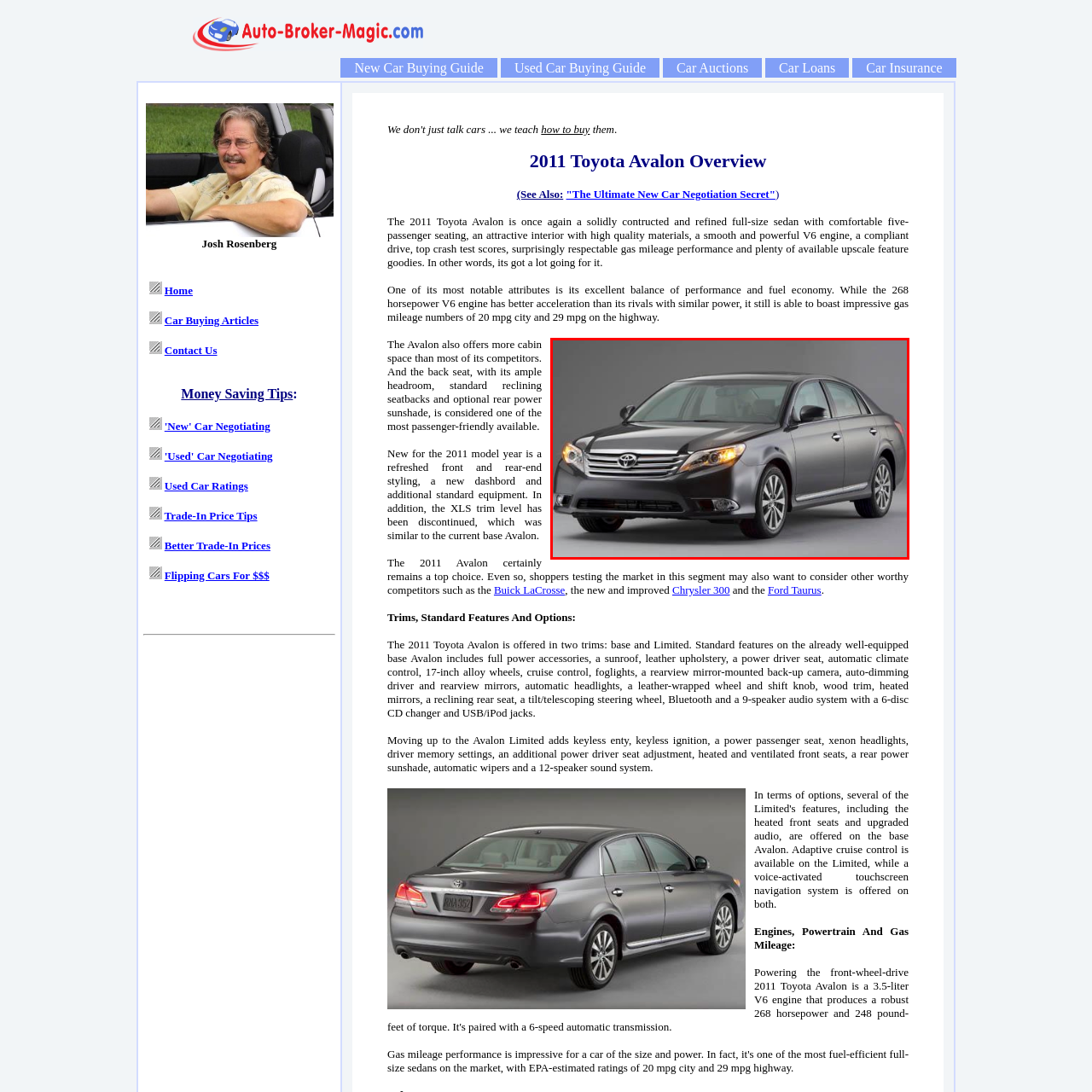Generate an in-depth caption for the image enclosed by the red boundary.

The image features the 2011 Toyota Avalon, a full-size sedan known for its spacious interior and comfortable seating for five passengers. This particular model showcases a refined exterior design, characterized by sleek lines and an elegant front grille, highlighting the car's premium appeal. The Avalon is equipped with a smooth and powerful V6 engine, providing both robust performance and respectable fuel efficiency, with an estimated 20 mpg in the city and 29 mpg on the highway. This vehicle combines practicality with luxury, offering high-quality materials and a range of upscale features, making it a competitive choice in its segment.